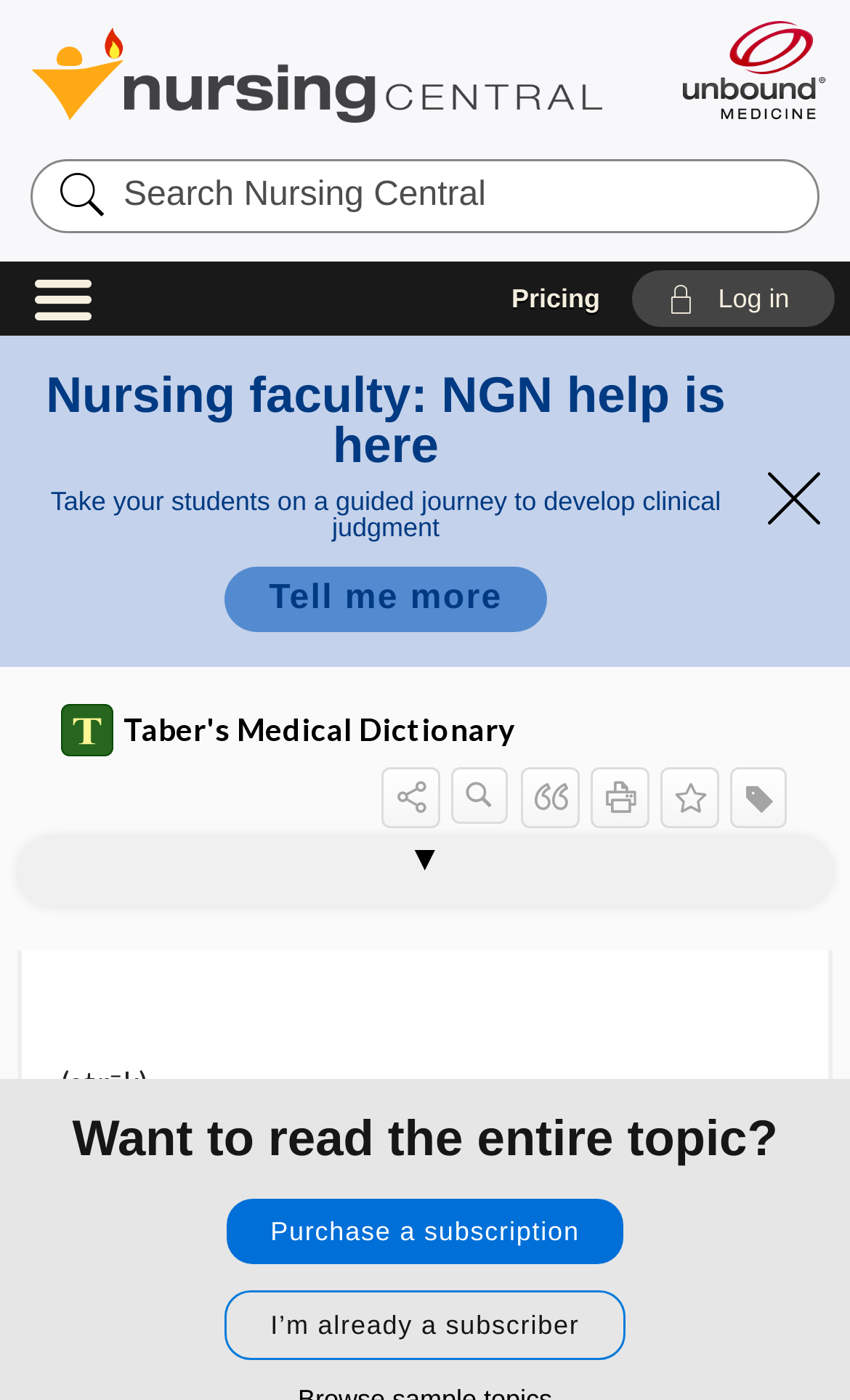Find and indicate the bounding box coordinates of the region you should select to follow the given instruction: "Learn more about Nursing Central".

[0.035, 0.019, 0.843, 0.089]